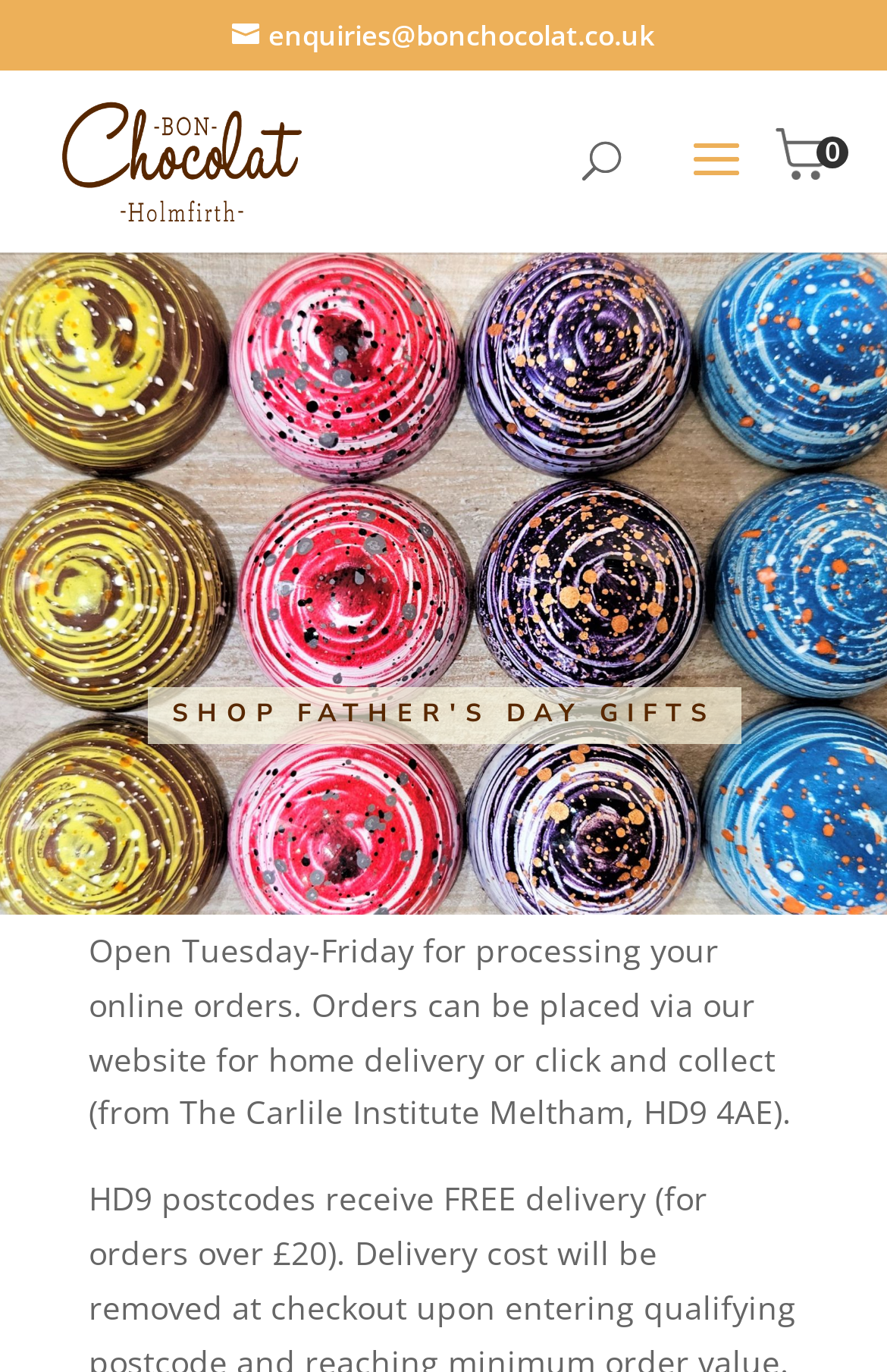Using the element description: "Shop Father's Day Gifts", determine the bounding box coordinates for the specified UI element. The coordinates should be four float numbers between 0 and 1, [left, top, right, bottom].

[0.165, 0.501, 0.835, 0.543]